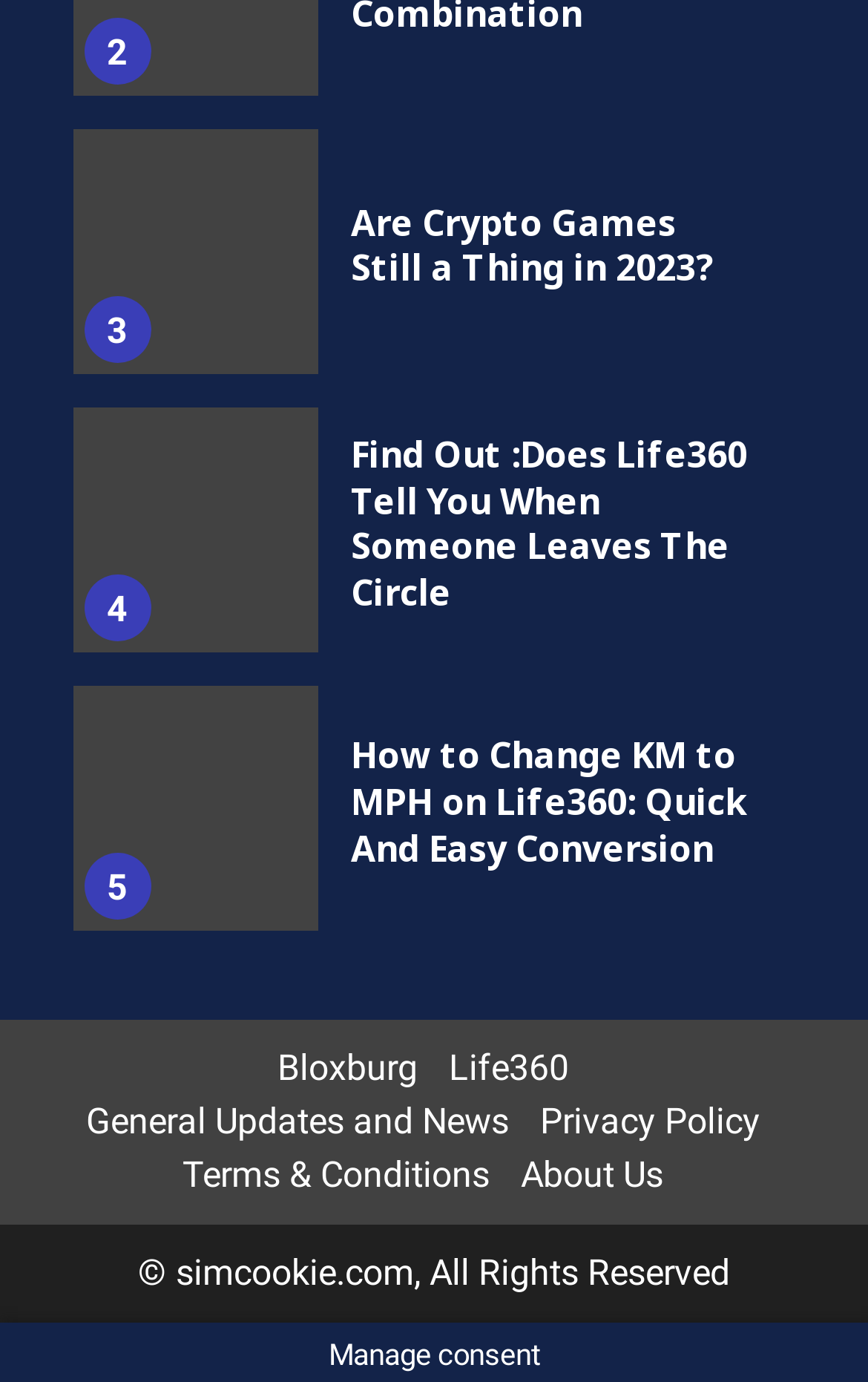What is the name of the website?
Analyze the image and provide a thorough answer to the question.

The copyright information at the bottom of the webpage states '© simcookie.com, All Rights Reserved', which indicates that the name of the website is simcookie.com.